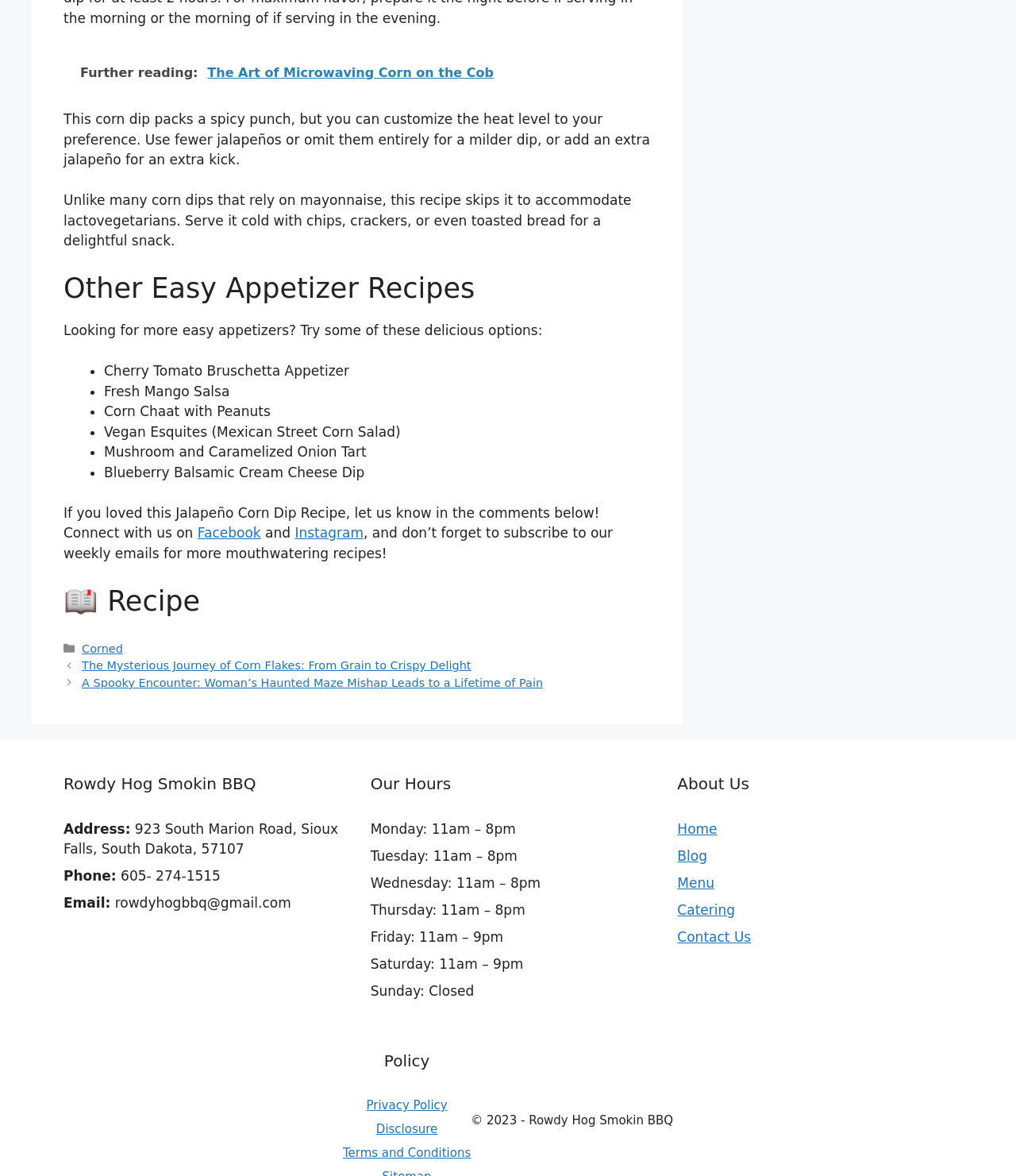Locate the bounding box coordinates of the element to click to perform the following action: 'Check the 'About Us' page'. The coordinates should be given as four float values between 0 and 1, in the form of [left, top, right, bottom].

[0.667, 0.656, 0.938, 0.676]